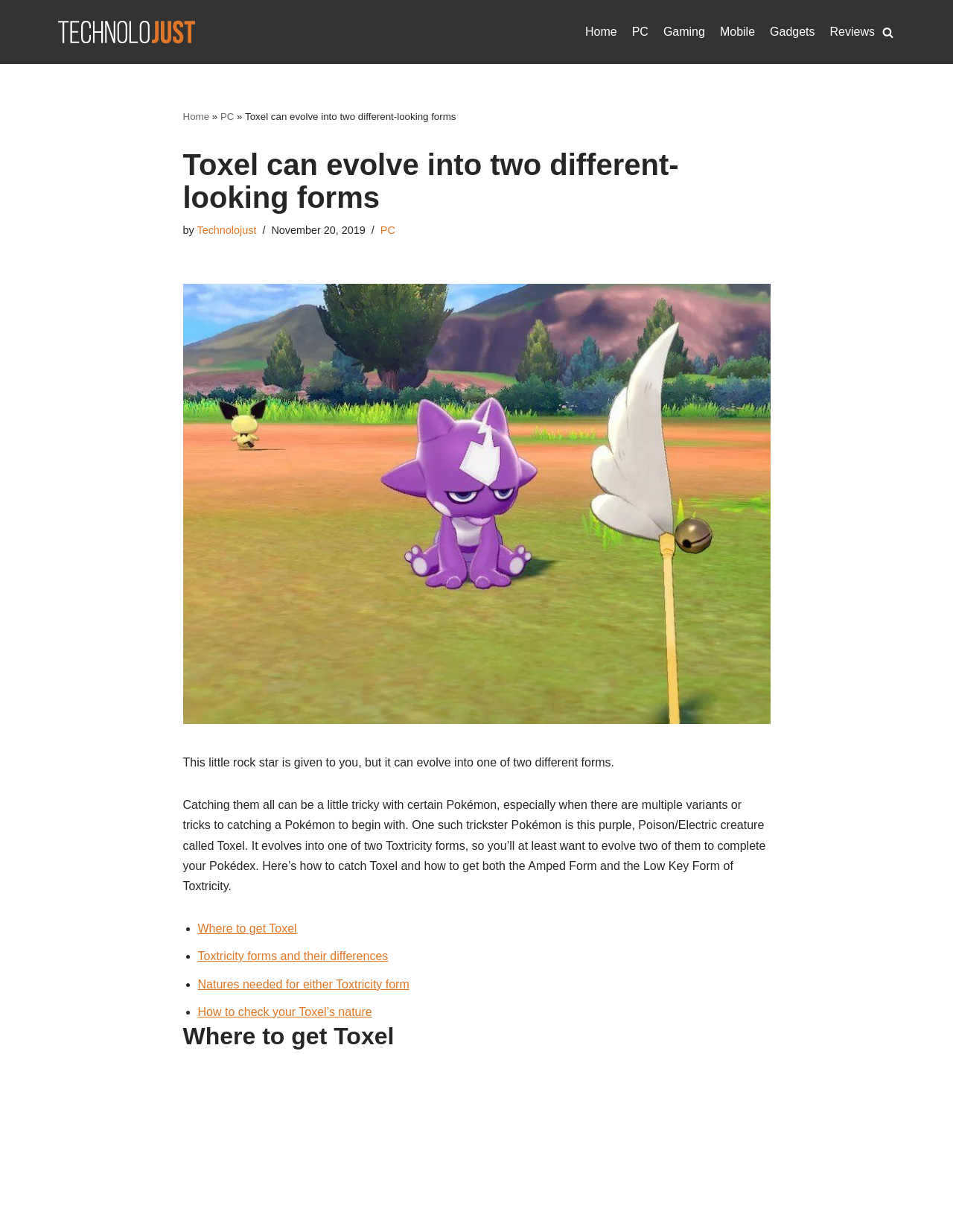Answer the following inquiry with a single word or phrase:
What is the date of the article?

November 20, 2019